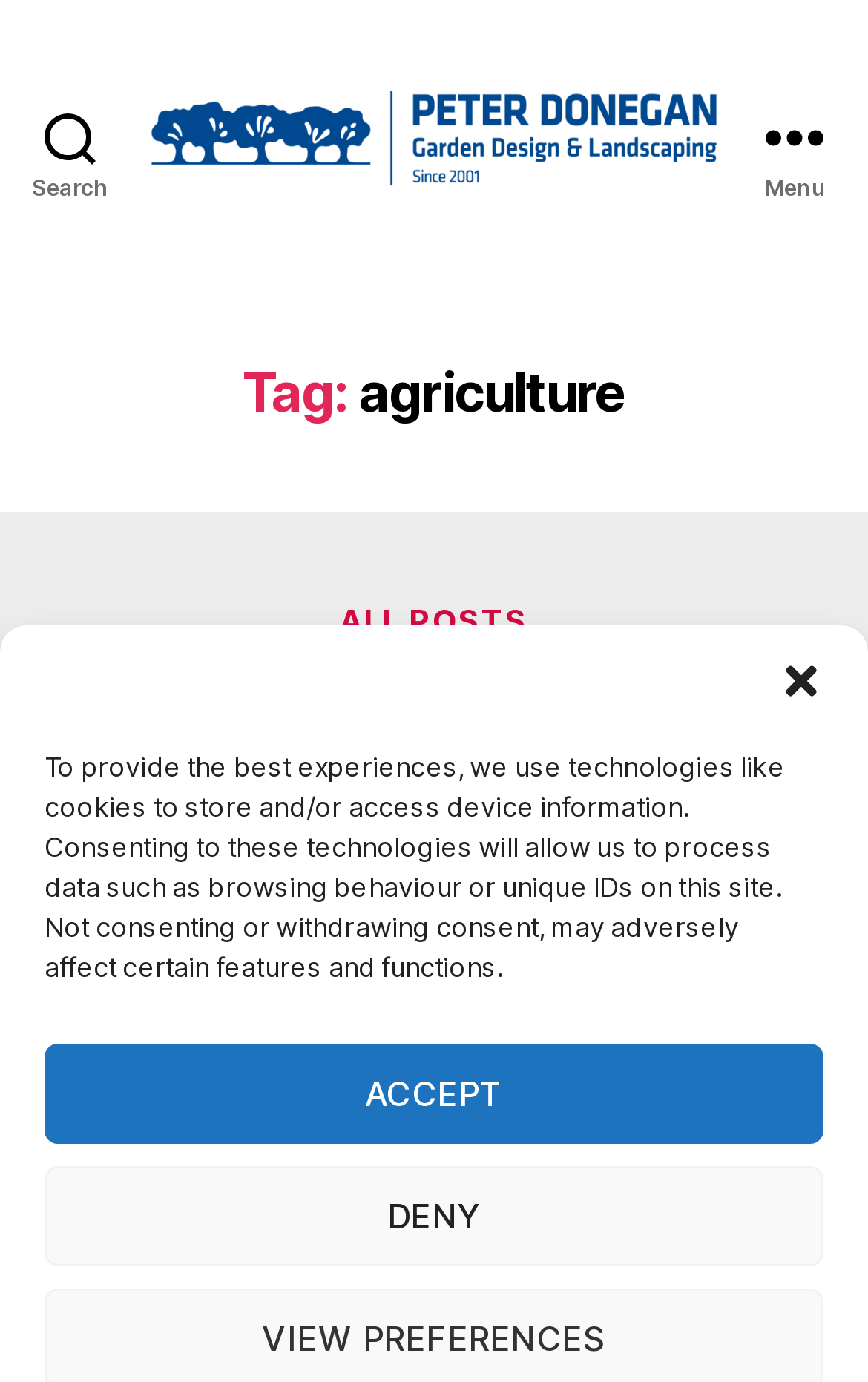Determine the bounding box coordinates of the clickable region to follow the instruction: "View June 2014".

None